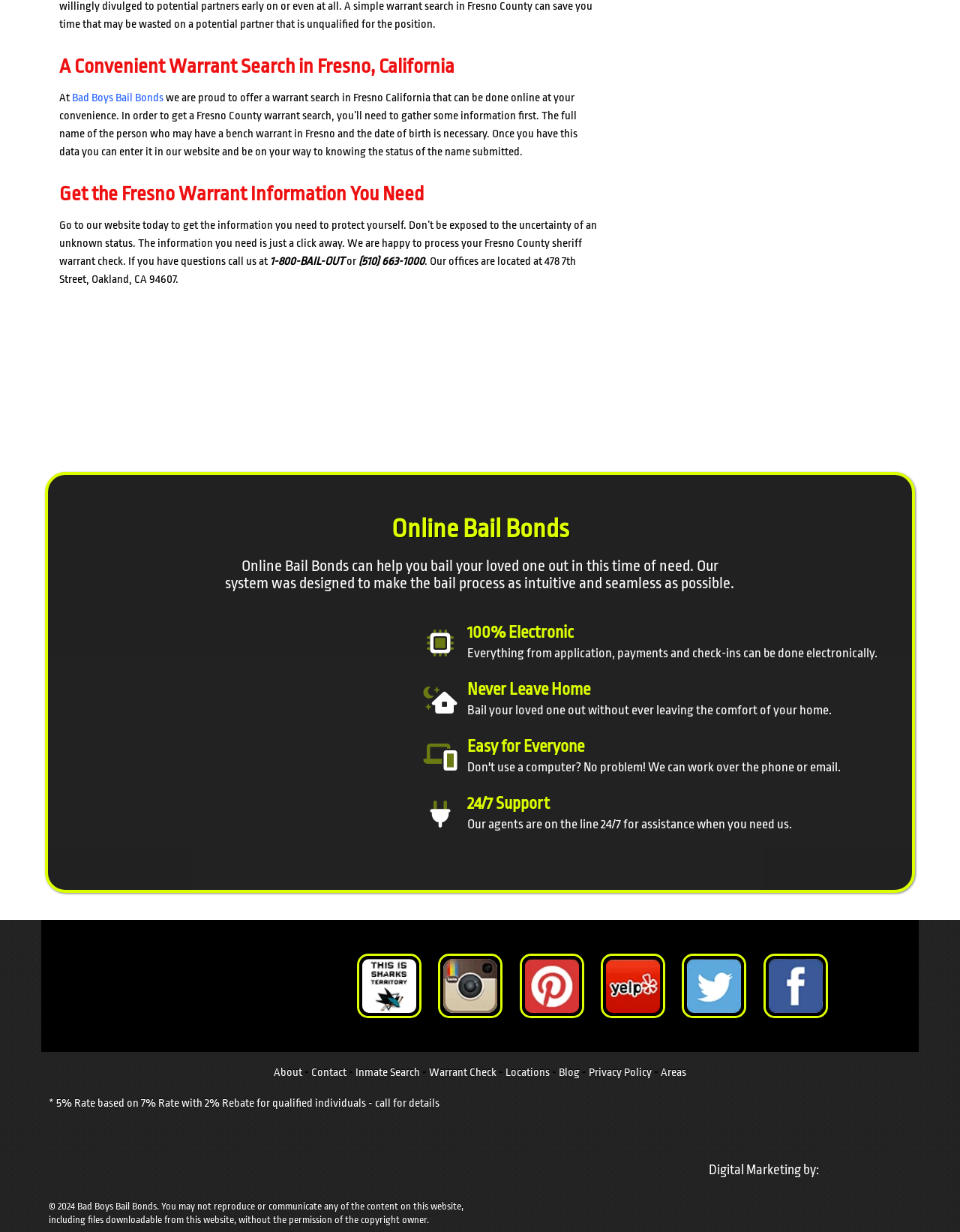What is the name of the bail bond company?
Give a one-word or short-phrase answer derived from the screenshot.

Bad Boys Bail Bonds